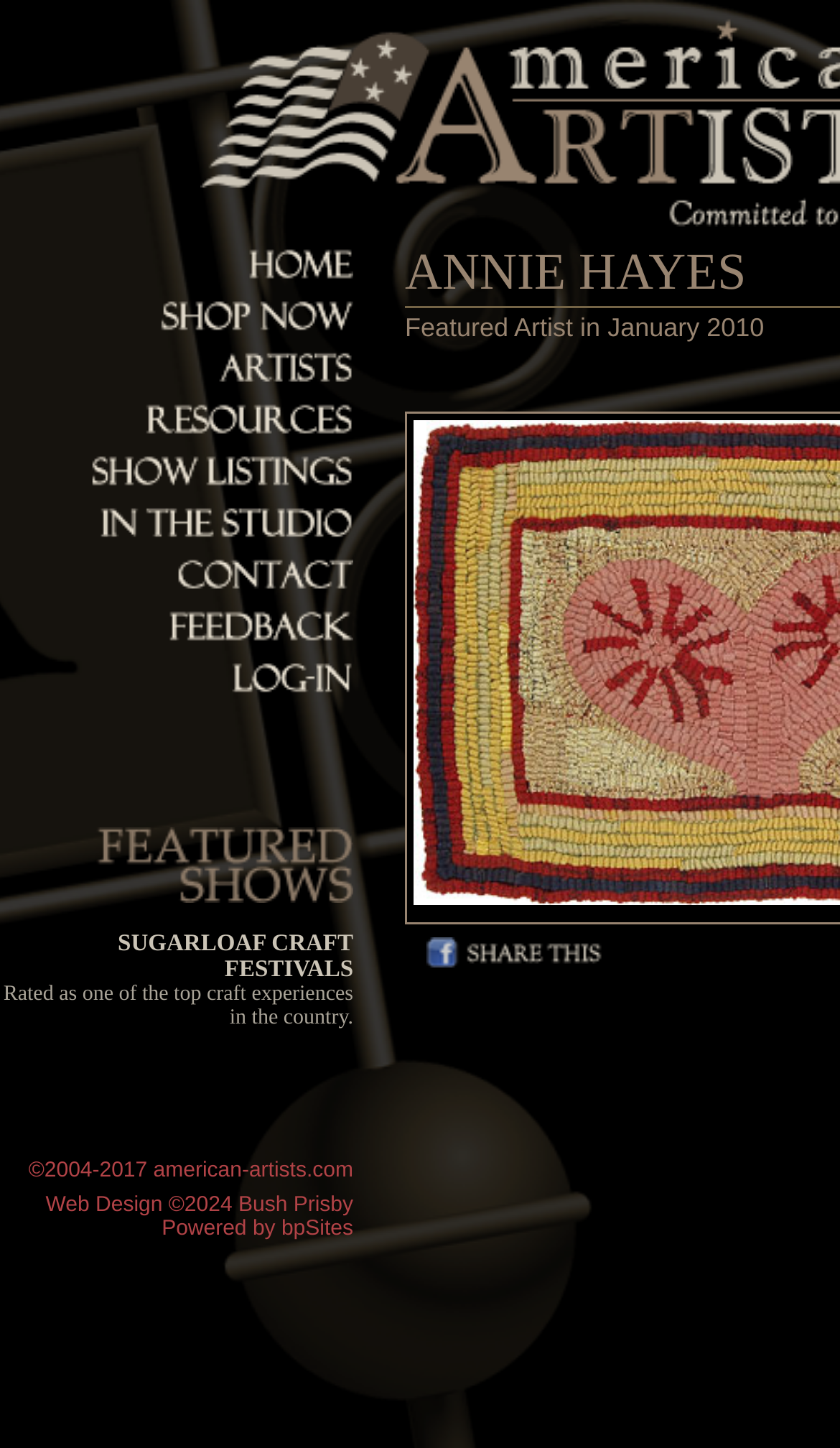What is the name of the web design company?
Answer the question with a single word or phrase derived from the image.

Bush Prisby